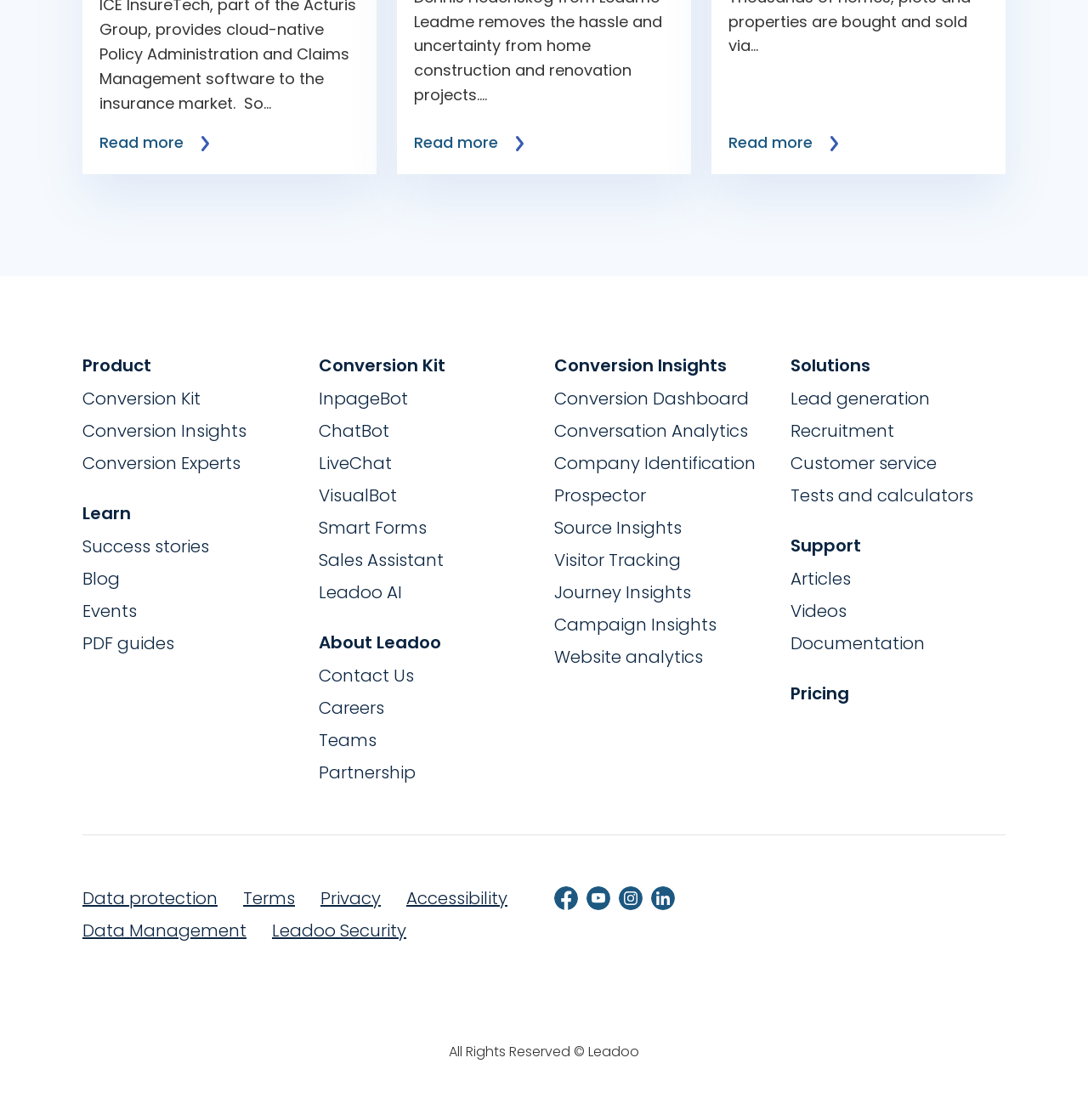Please determine the bounding box coordinates of the element's region to click in order to carry out the following instruction: "Visit the Blog". The coordinates should be four float numbers between 0 and 1, i.e., [left, top, right, bottom].

[0.076, 0.506, 0.274, 0.527]